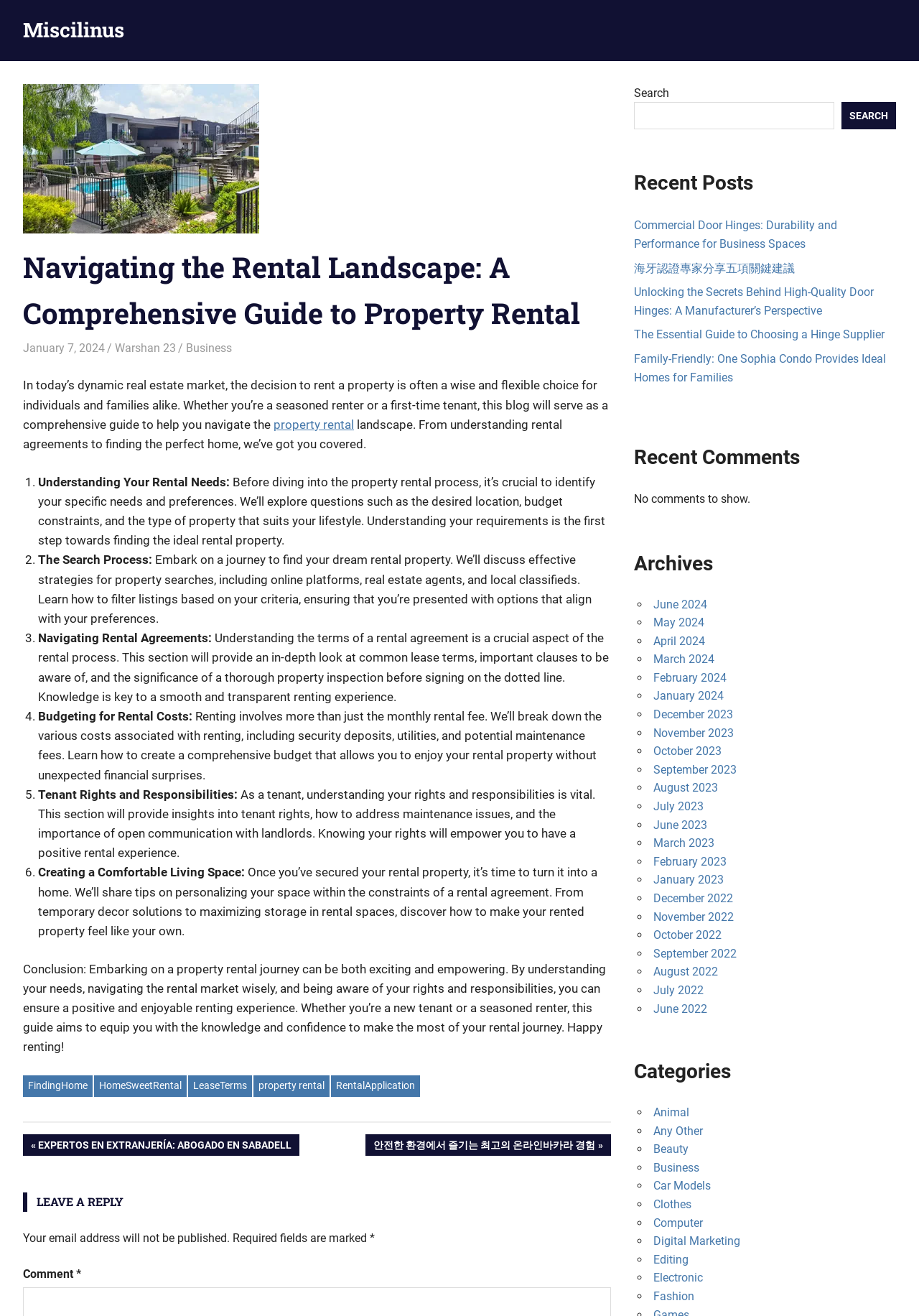Please determine the bounding box coordinates for the UI element described here. Use the format (top-left x, top-left y, bottom-right x, bottom-right y) with values bounded between 0 and 1: Editing

[0.711, 0.952, 0.749, 0.962]